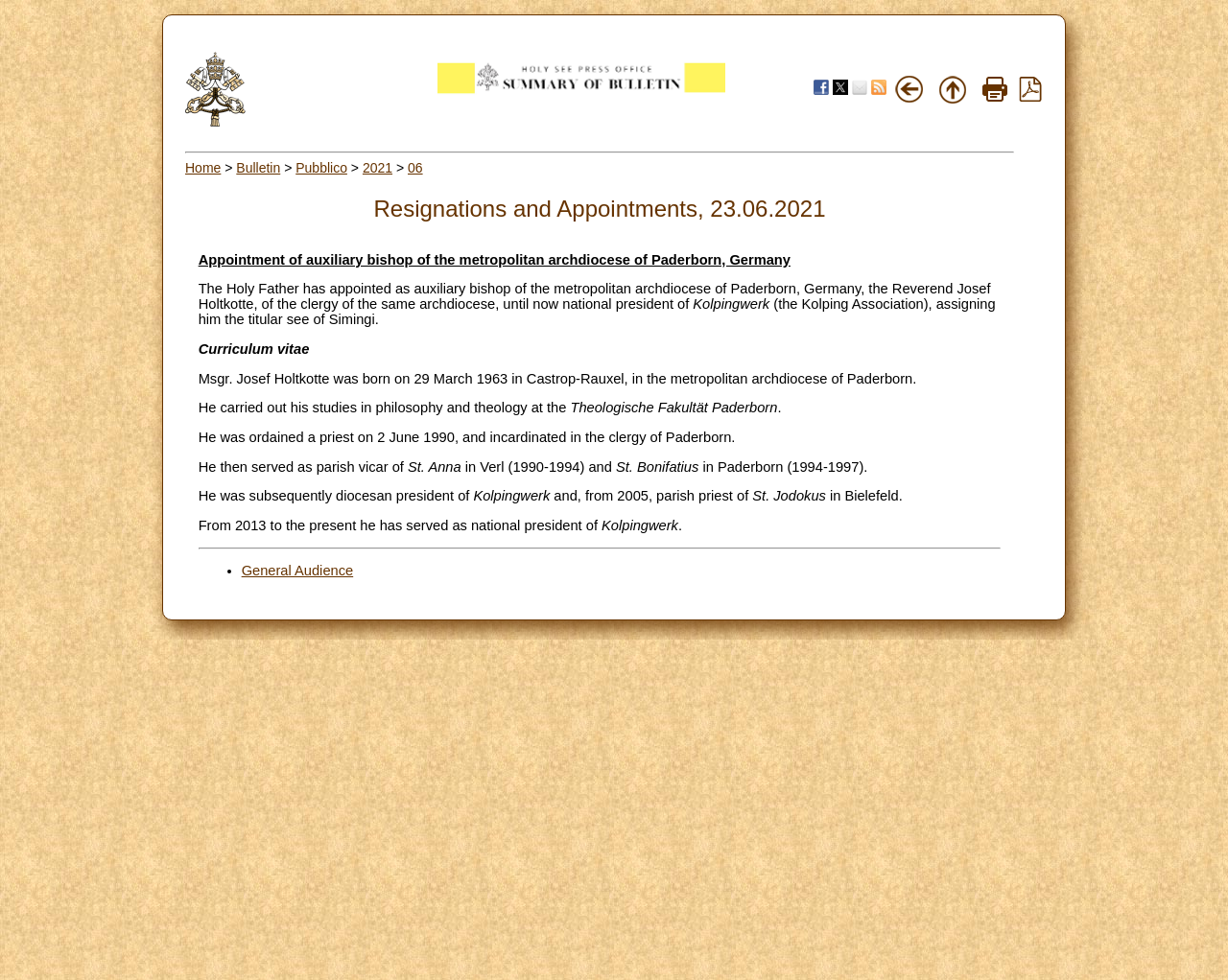Please reply to the following question using a single word or phrase: 
How many navigation links are present at the top?

5